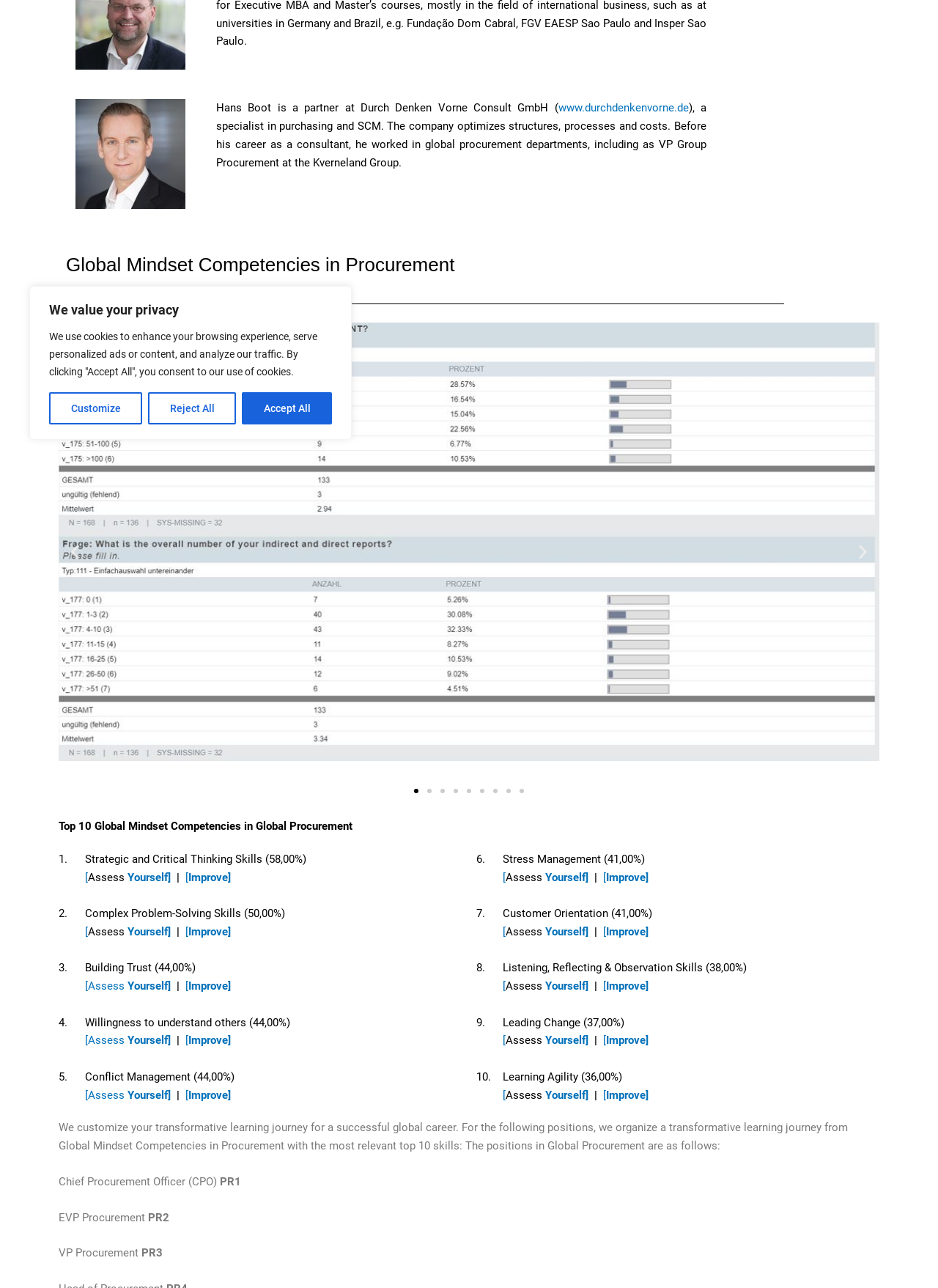Extract the bounding box coordinates of the UI element described: "Accept All". Provide the coordinates in the format [left, top, right, bottom] with values ranging from 0 to 1.

[0.258, 0.304, 0.354, 0.33]